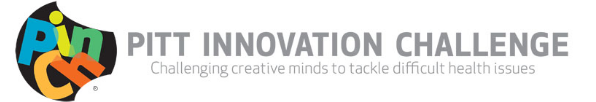Answer the following inquiry with a single word or phrase:
What is the purpose of the challenge?

To tackle difficult health issues